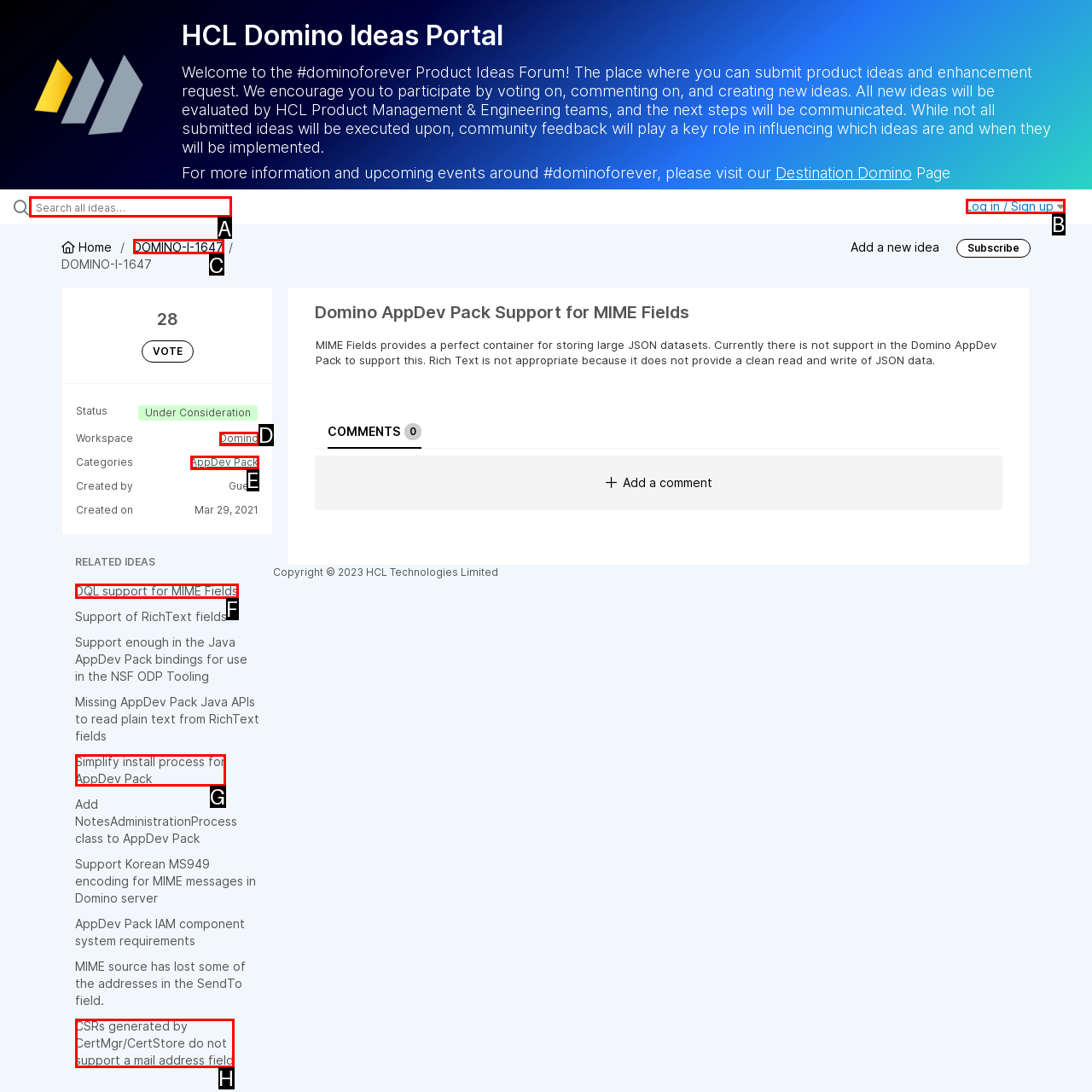From the available options, which lettered element should I click to complete this task: Search for ideas?

A